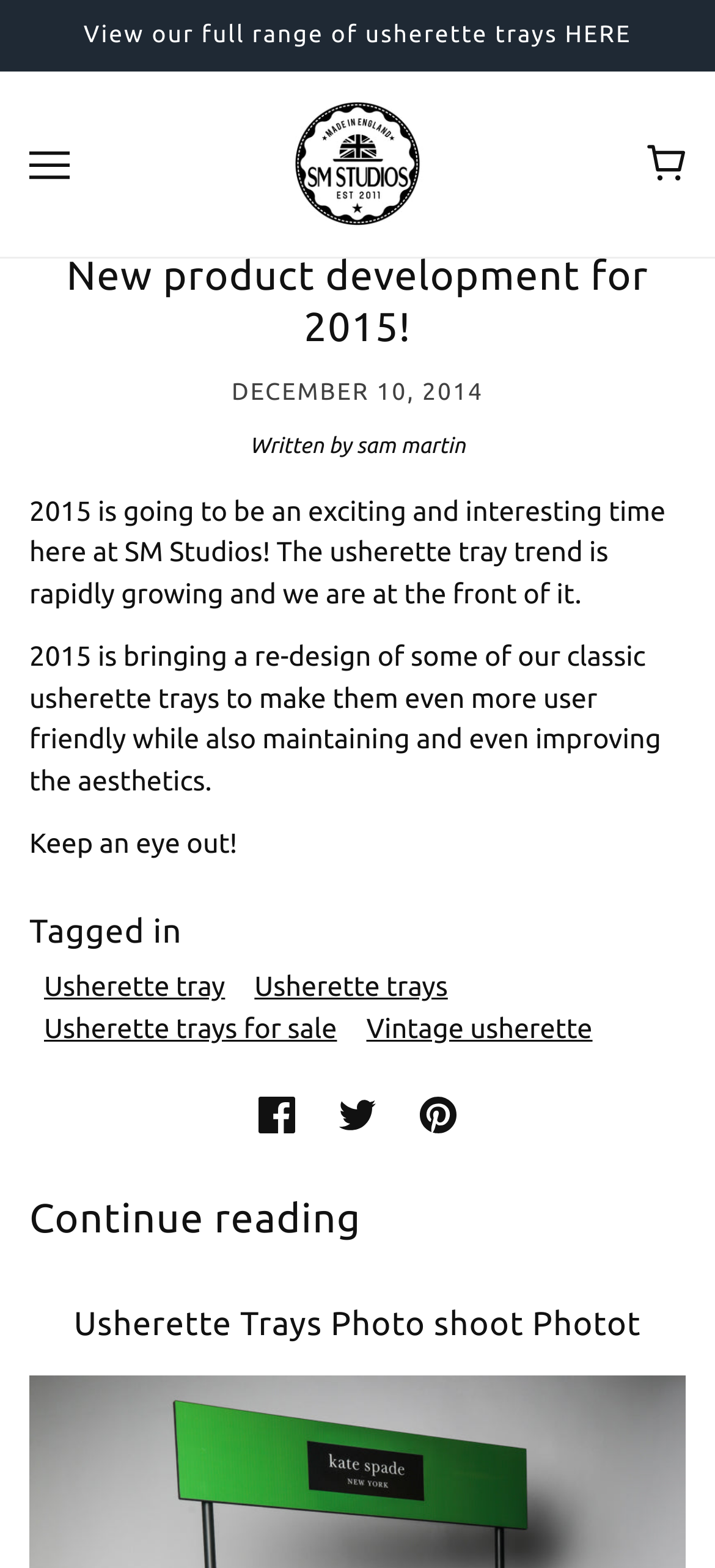Identify the bounding box of the HTML element described here: "Usherette trays for sale". Provide the coordinates as four float numbers between 0 and 1: [left, top, right, bottom].

[0.041, 0.627, 0.492, 0.682]